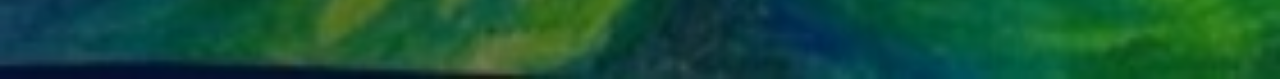Where is Studios on the Park located?
Answer the question based on the image using a single word or a brief phrase.

Paso Robles